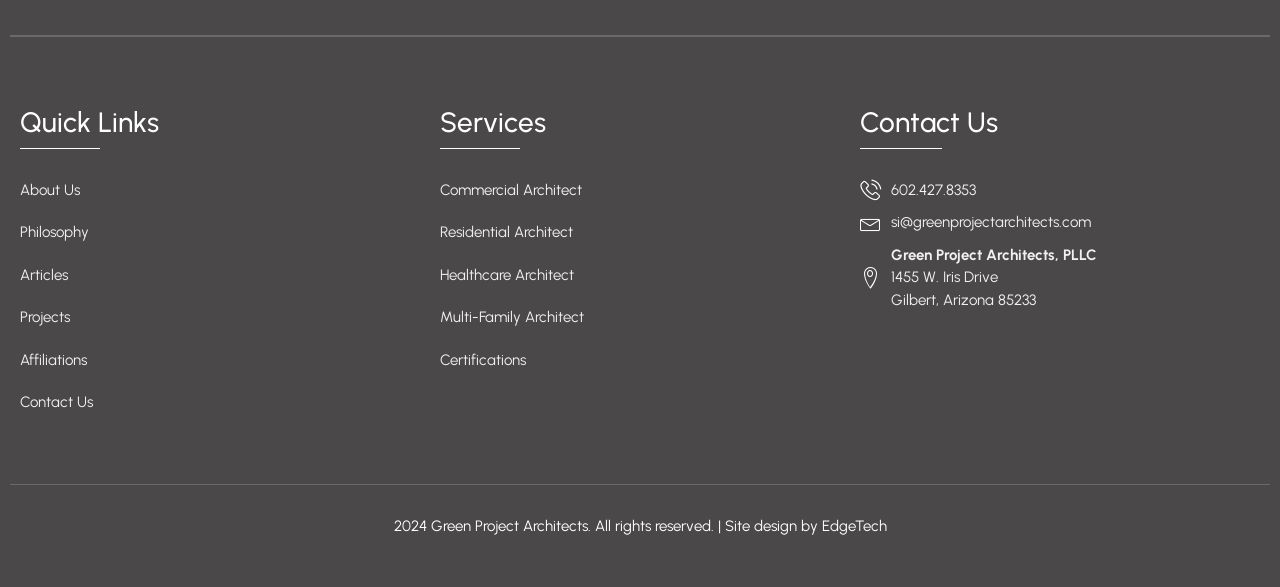Using the format (top-left x, top-left y, bottom-right x, bottom-right y), and given the element description, identify the bounding box coordinates within the screenshot: 602.427.8353

[0.672, 0.304, 0.992, 0.343]